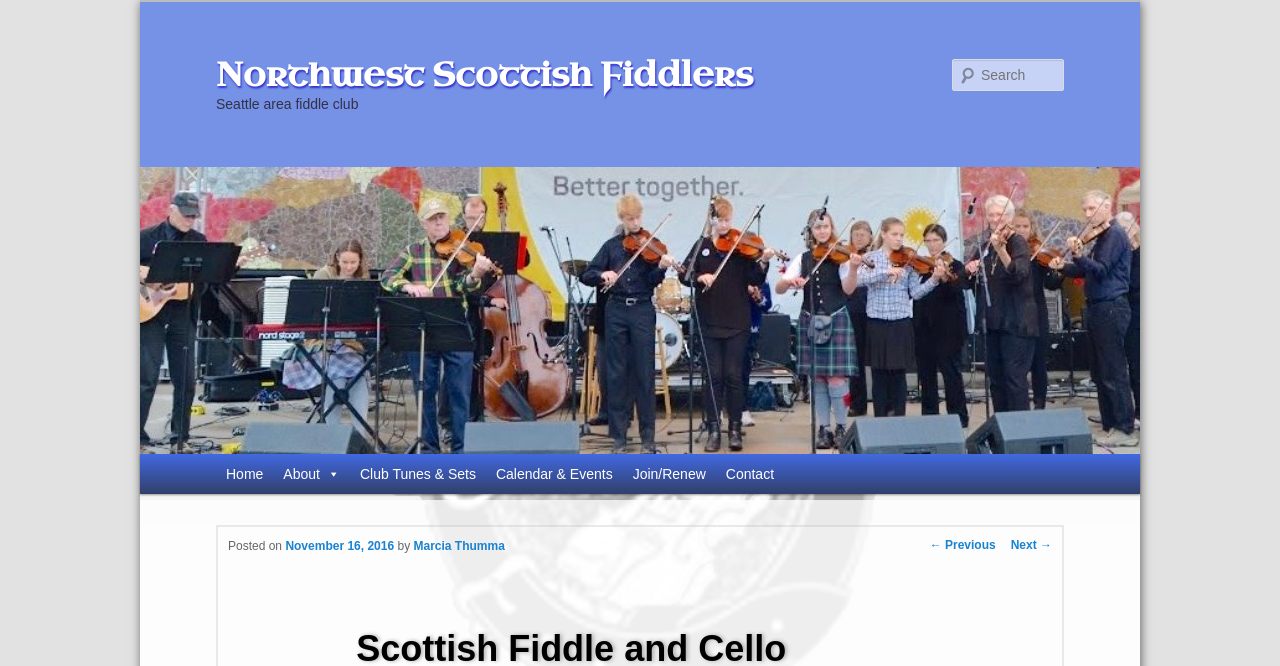Identify the coordinates of the bounding box for the element that must be clicked to accomplish the instruction: "Go to home page".

[0.169, 0.682, 0.214, 0.742]